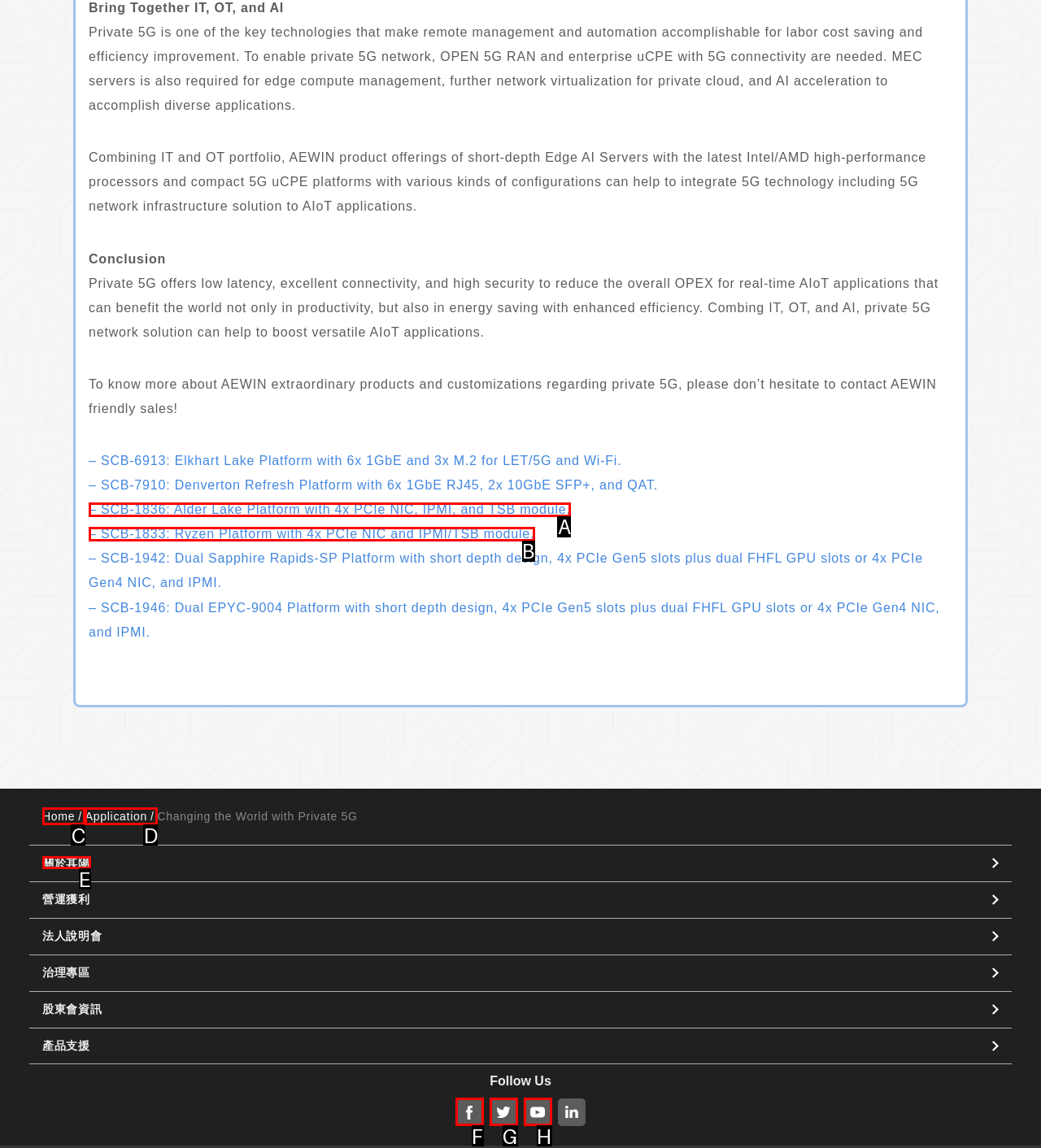Find the correct option to complete this instruction: Check the company's information. Reply with the corresponding letter.

E